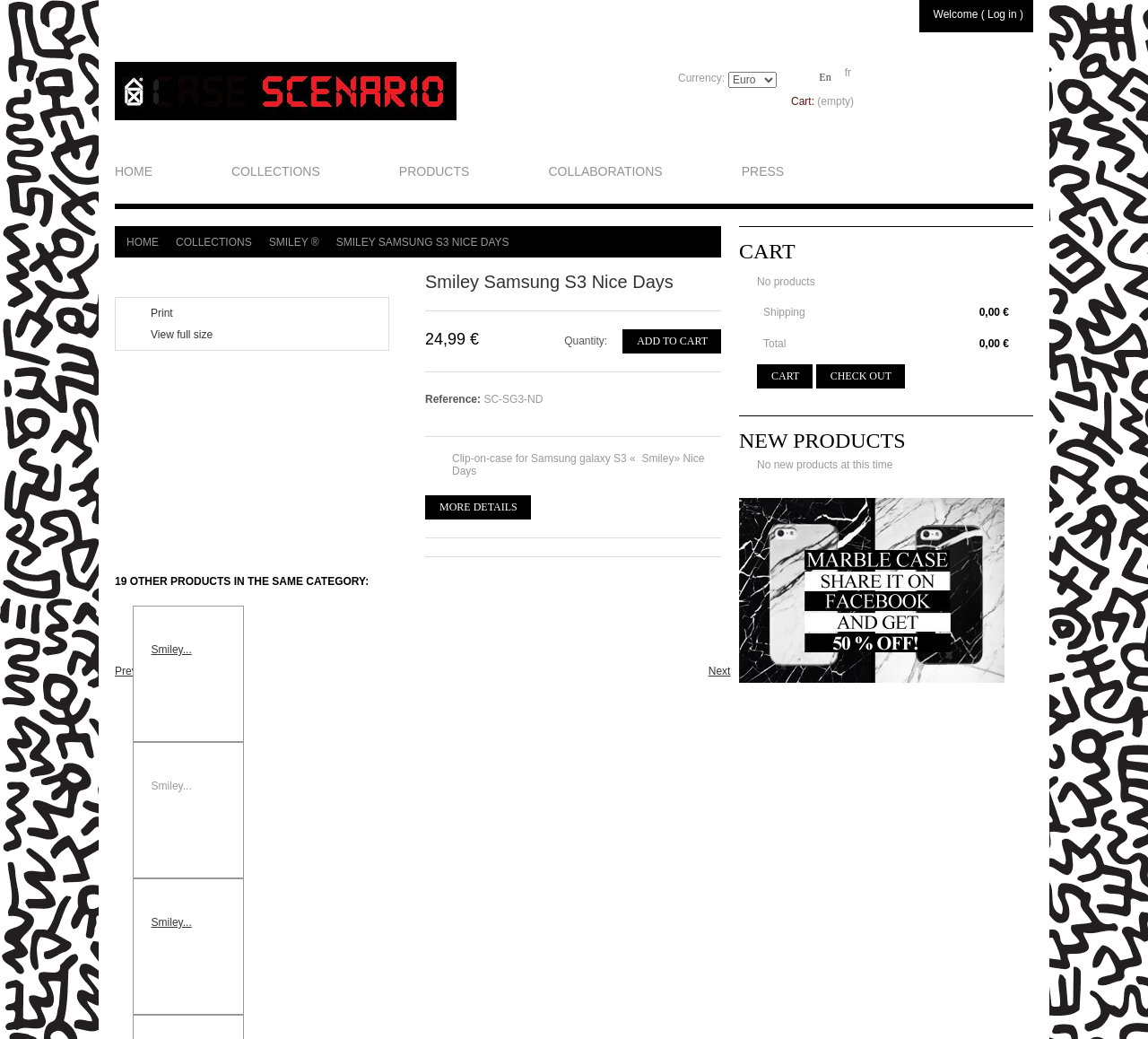Offer a meticulous caption that includes all visible features of the webpage.

This webpage appears to be a product page for a clip-on case for a Samsung Galaxy S3 phone with a "Smiley" design. At the top of the page, there is a navigation menu with links to "HOME", "COLLECTIONS", "PRODUCTS", "COLLABORATIONS", and "PRESS". Below this menu, there is a breadcrumb trail with links to "HOME" and "COLLECTIONS".

The main content of the page is divided into two sections. On the left side, there is a large image of the product, with a link to "Print" and a "View full size" option below it. Above the image, there is a heading with the product name "Smiley Samsung S3 Nice Days" and a price of "24,99 €". Below the image, there is a section with product details, including a "Quantity" field, a "Reference" number, and a "MORE DETAILS" link.

On the right side of the page, there is a section with 19 other products in the same category, each with a link and a small image. The products are listed in a vertical column, with a "Previous" and "Next" link at the top and bottom of the list, respectively.

At the bottom of the page, there are two sections: "CART" and "NEW PRODUCTS". The "CART" section displays the contents of the shopping cart, including the total cost and a "CHECK OUT" link. The "NEW PRODUCTS" section displays a message indicating that there are no new products at this time.

Throughout the page, there are several links and buttons, including "ADD TO CART", "MORE DETAILS", and "CHECK OUT", which allow users to interact with the product and make purchases.